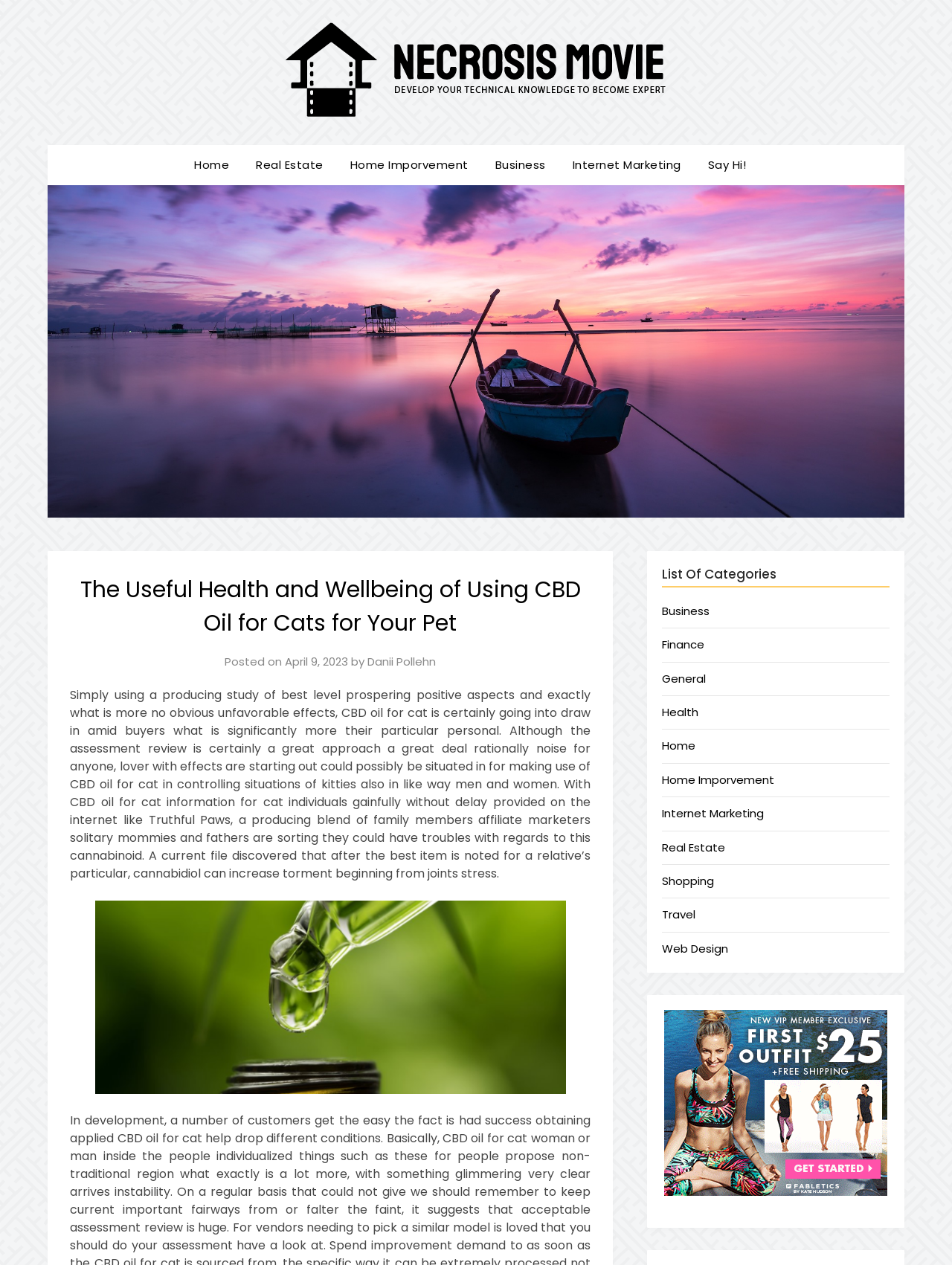Determine the bounding box of the UI element mentioned here: "April 9, 2023April 17, 2023". The coordinates must be in the format [left, top, right, bottom] with values ranging from 0 to 1.

[0.299, 0.517, 0.366, 0.529]